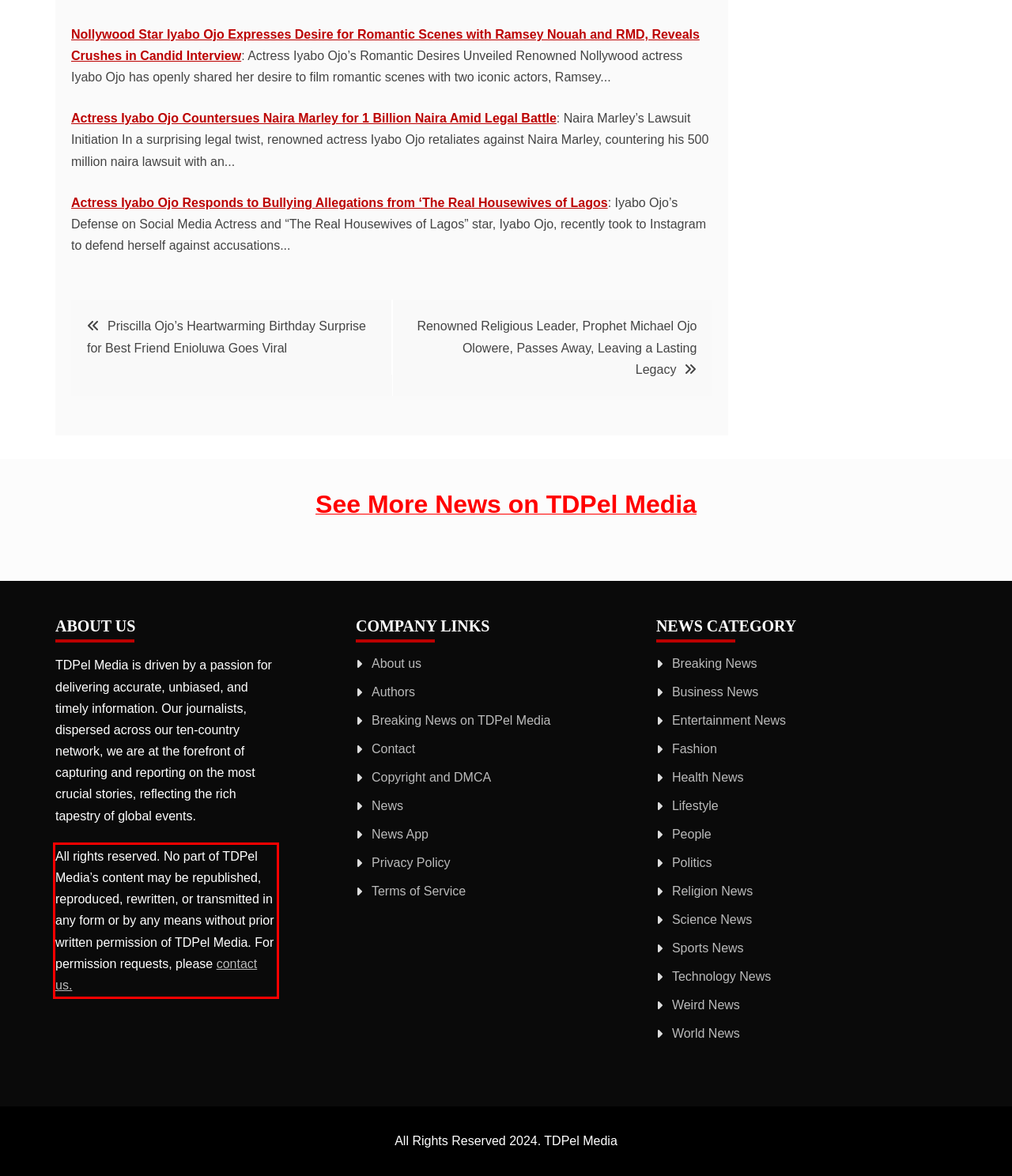There is a UI element on the webpage screenshot marked by a red bounding box. Extract and generate the text content from within this red box.

All rights reserved. No part of TDPel Media’s content may be republished, reproduced, rewritten, or transmitted in any form or by any means without prior written permission of TDPel Media. For permission requests, please contact us.